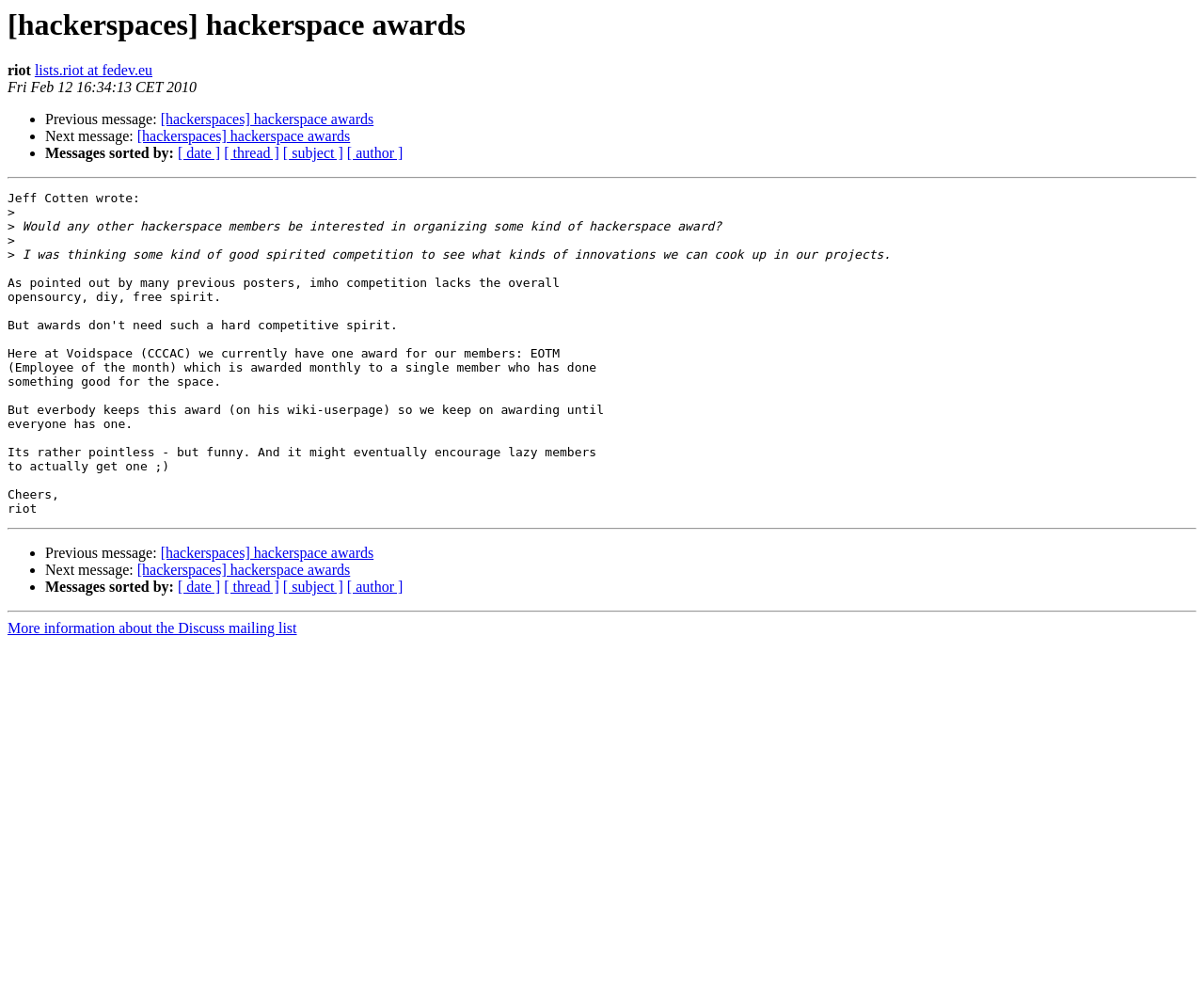How many links are there in the message?
Based on the image, give a one-word or short phrase answer.

7